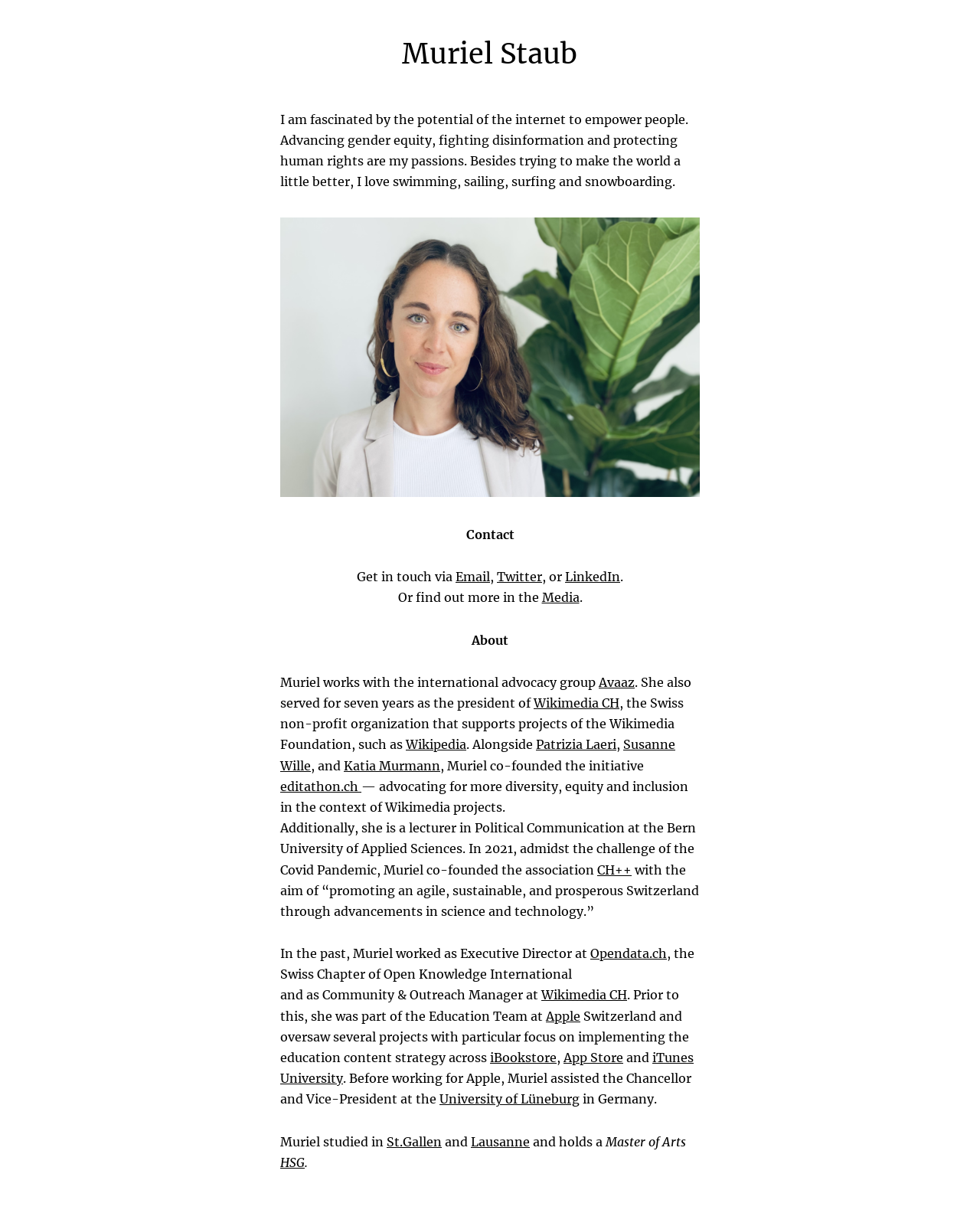Find the bounding box of the UI element described as follows: "Lausanne".

[0.48, 0.935, 0.541, 0.947]